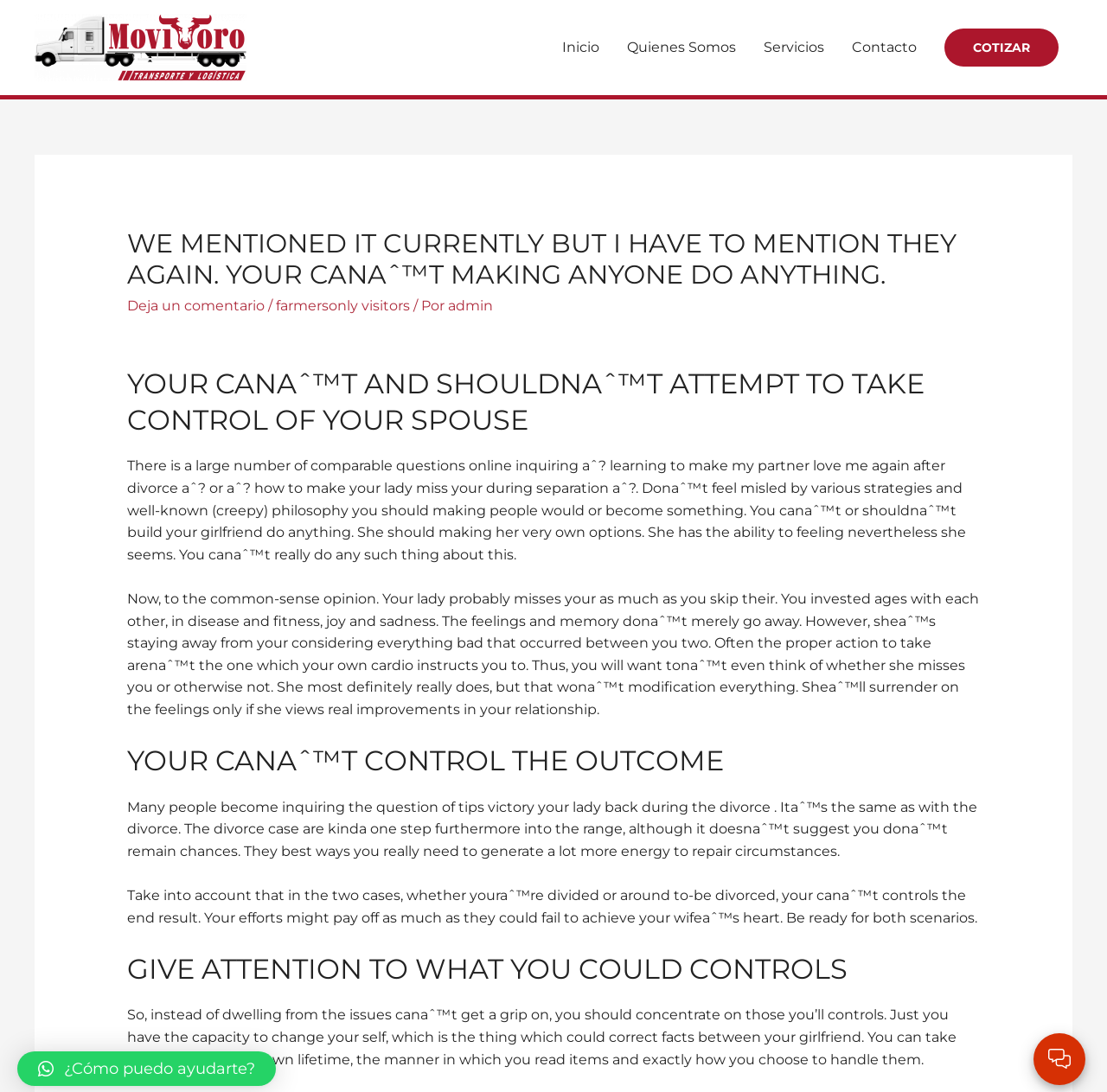What is the primary heading on this webpage?

WE MENTIONED IT CURRENTLY BUT I HAVE TO MENTION THEY AGAIN. YOUR CANAˆ™T MAKING ANYONE DO ANYTHING.